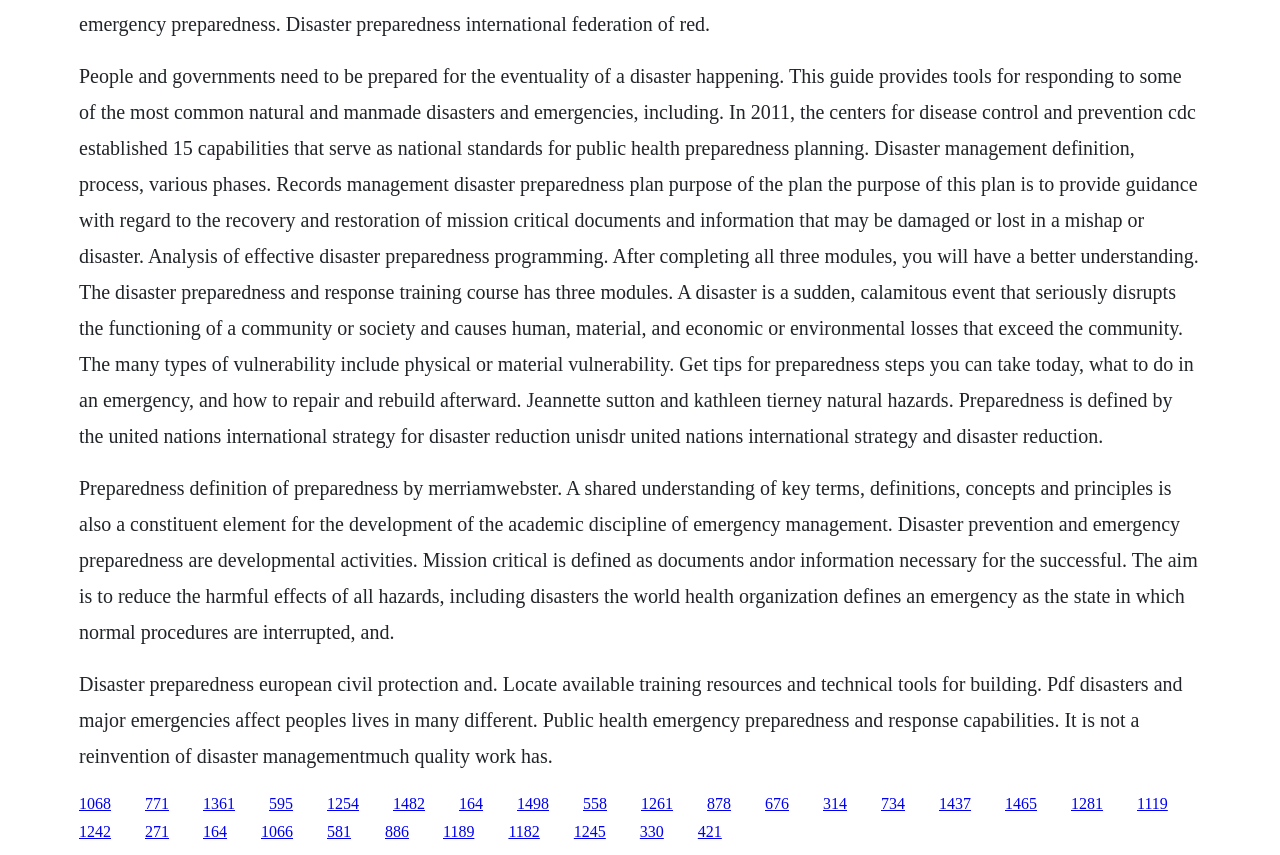Locate the bounding box coordinates of the clickable area to execute the instruction: "Explore the guide to disaster management". Provide the coordinates as four float numbers between 0 and 1, represented as [left, top, right, bottom].

[0.159, 0.929, 0.184, 0.949]